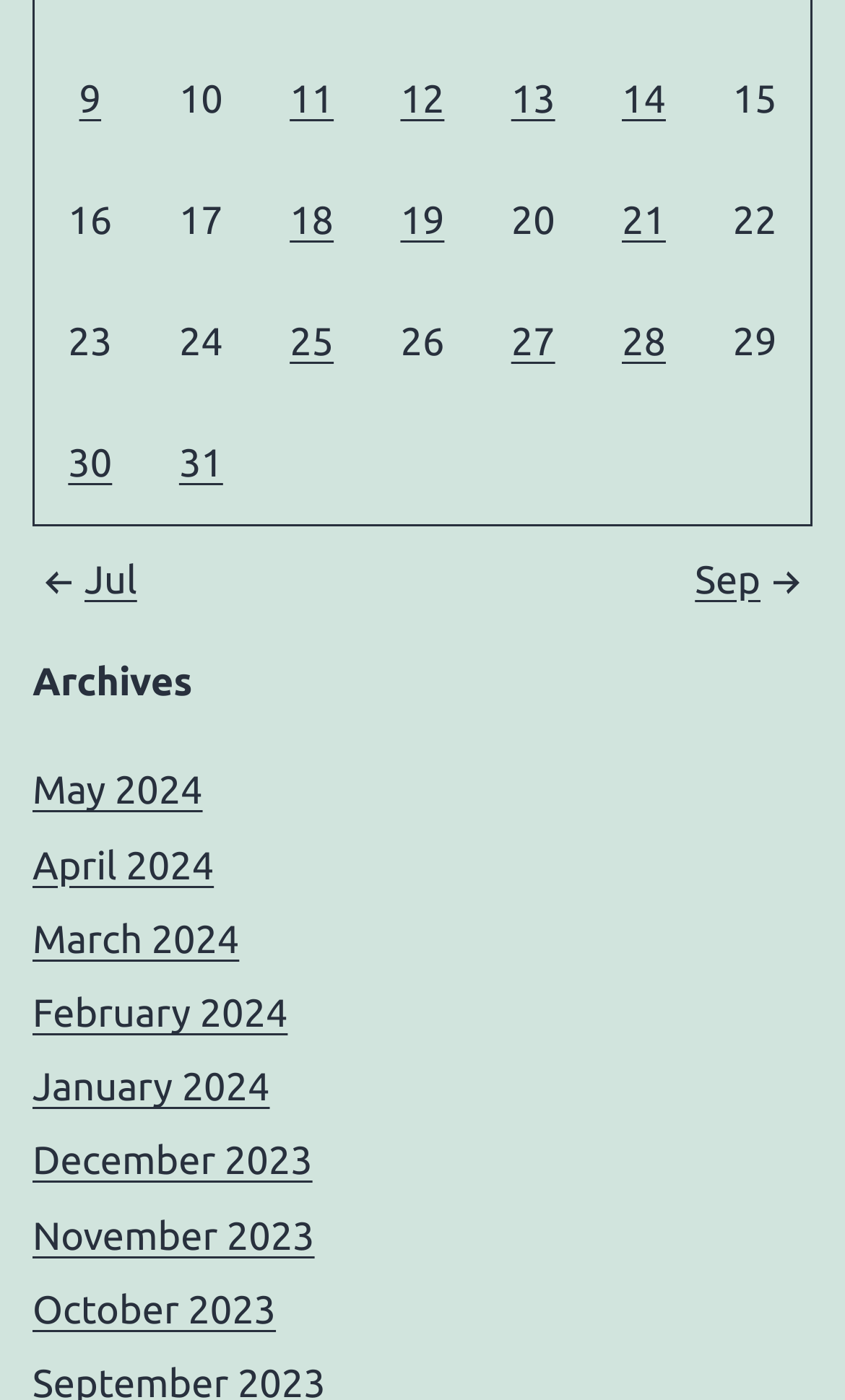Locate the bounding box of the user interface element based on this description: "21".

[0.736, 0.142, 0.788, 0.173]